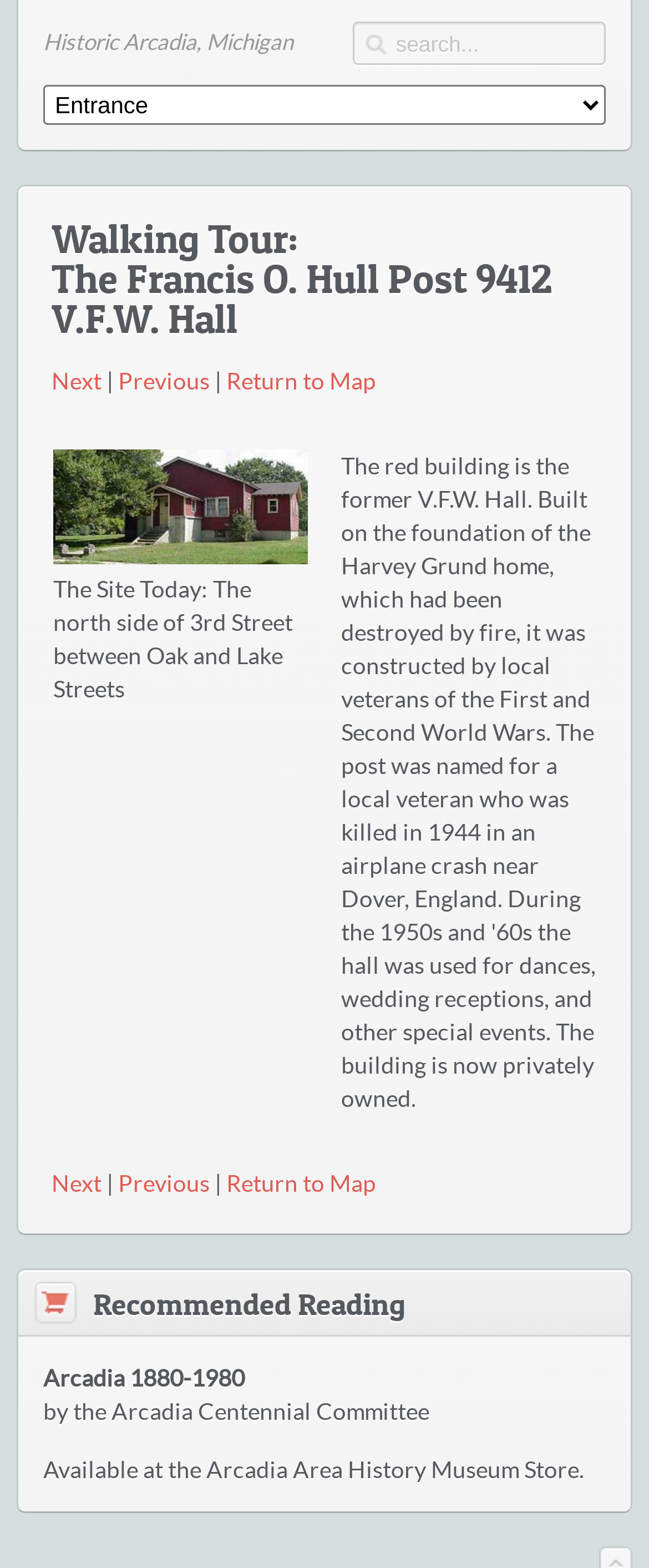Please find the bounding box coordinates for the clickable element needed to perform this instruction: "Read the recommended reading 'Arcadia 1880-1980'".

[0.067, 0.87, 0.377, 0.887]